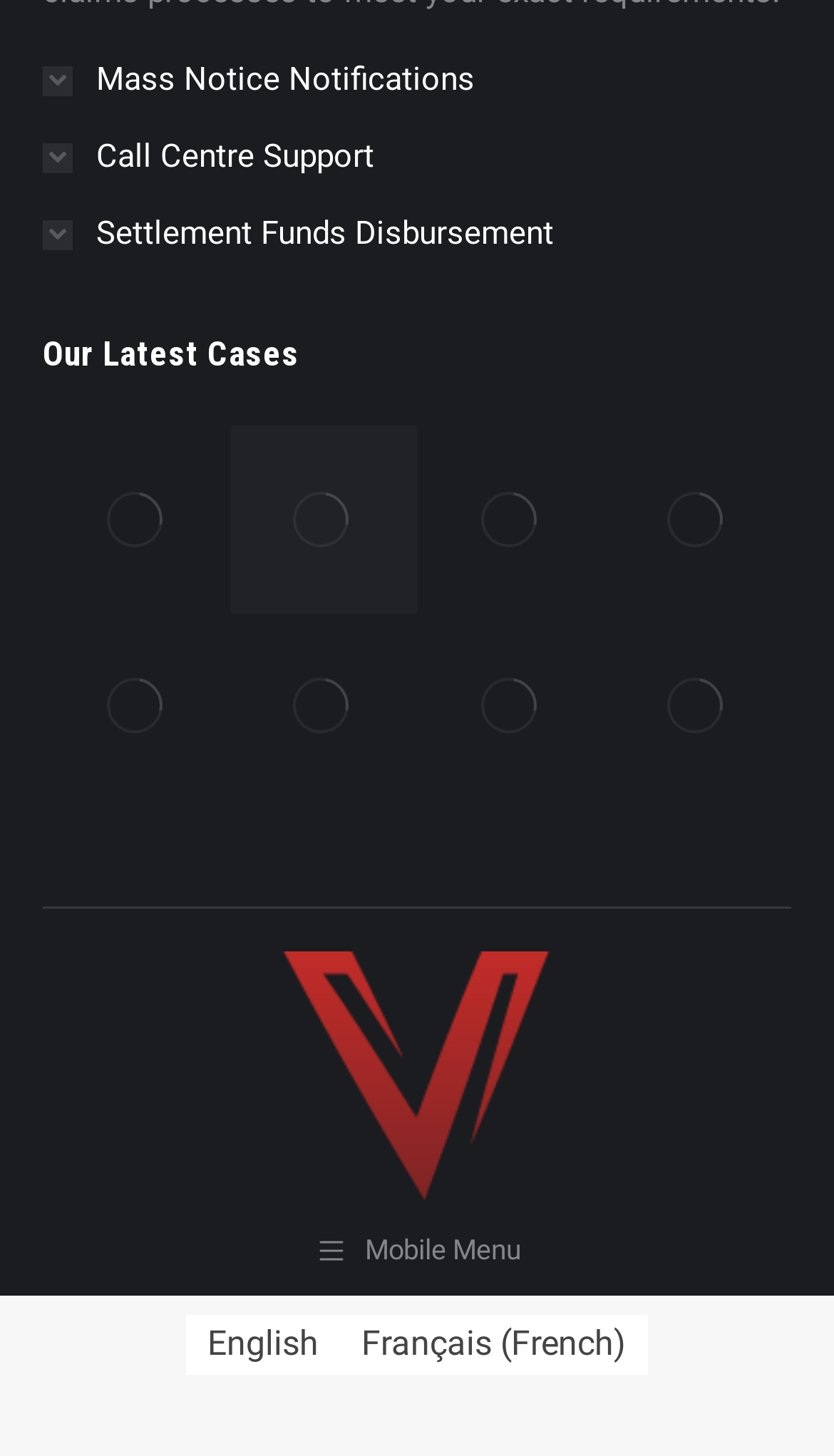What is the text on the top-left corner of the webpage?
Please provide a comprehensive answer based on the details in the screenshot.

I looked at the top-left corner of the webpage and found the link 'Mass Notice Notifications' with a uf005 icon.